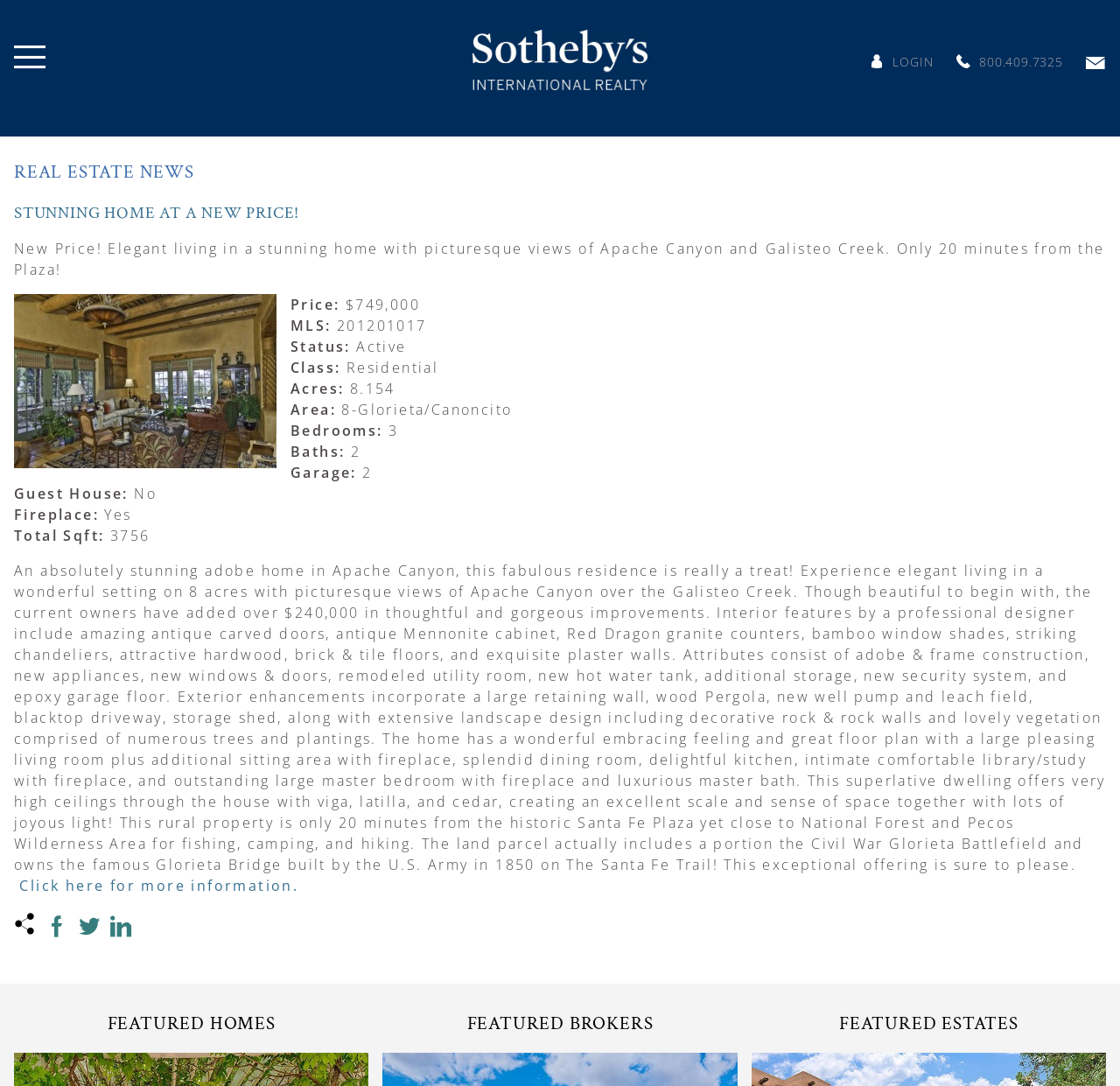Can you specify the bounding box coordinates of the area that needs to be clicked to fulfill the following instruction: "Contact Us through the 'Contact Us Page' link"?

[0.953, 0.049, 0.988, 0.064]